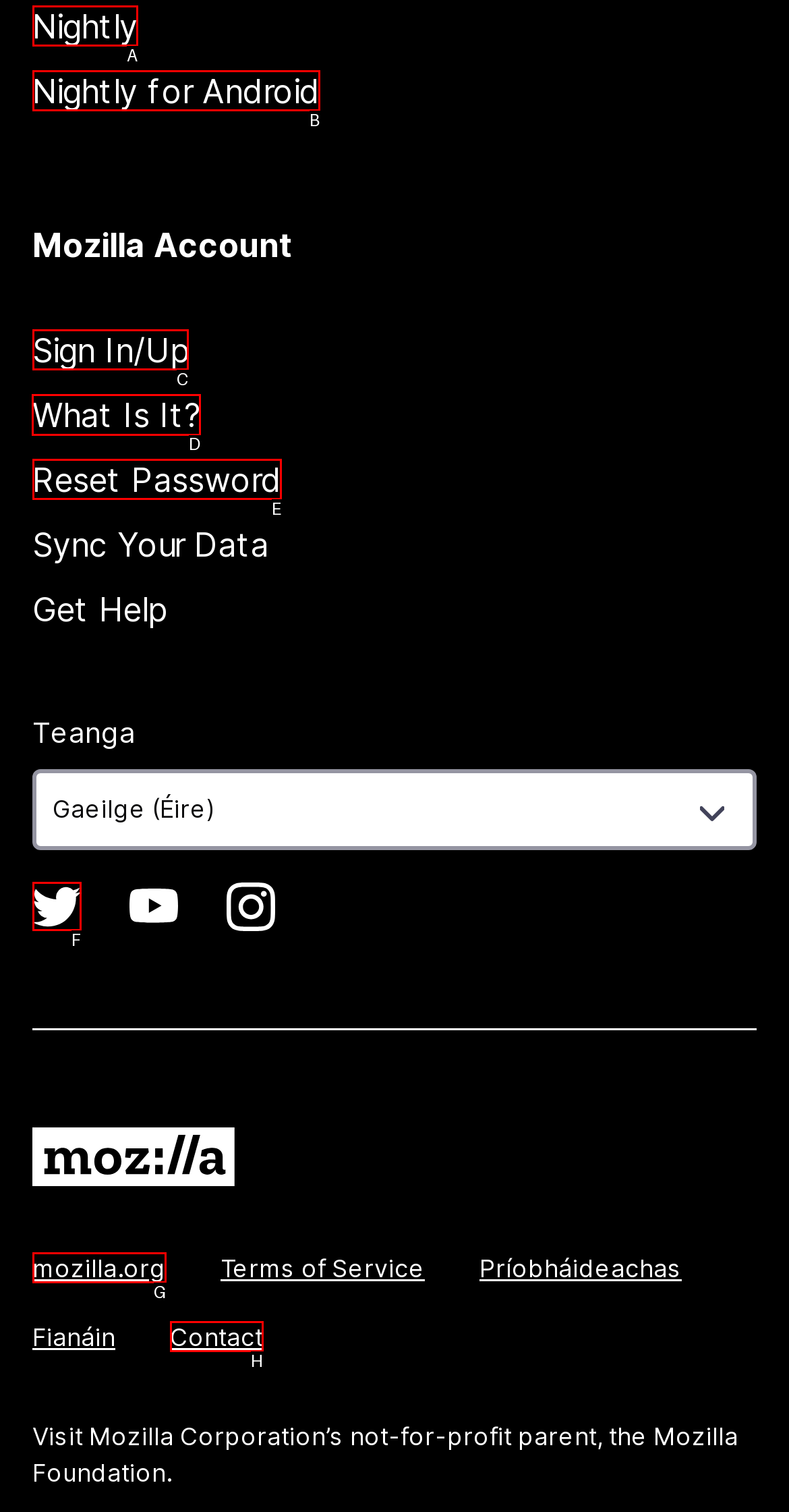Select the appropriate letter to fulfill the given instruction: Learn what Mozilla account is
Provide the letter of the correct option directly.

D